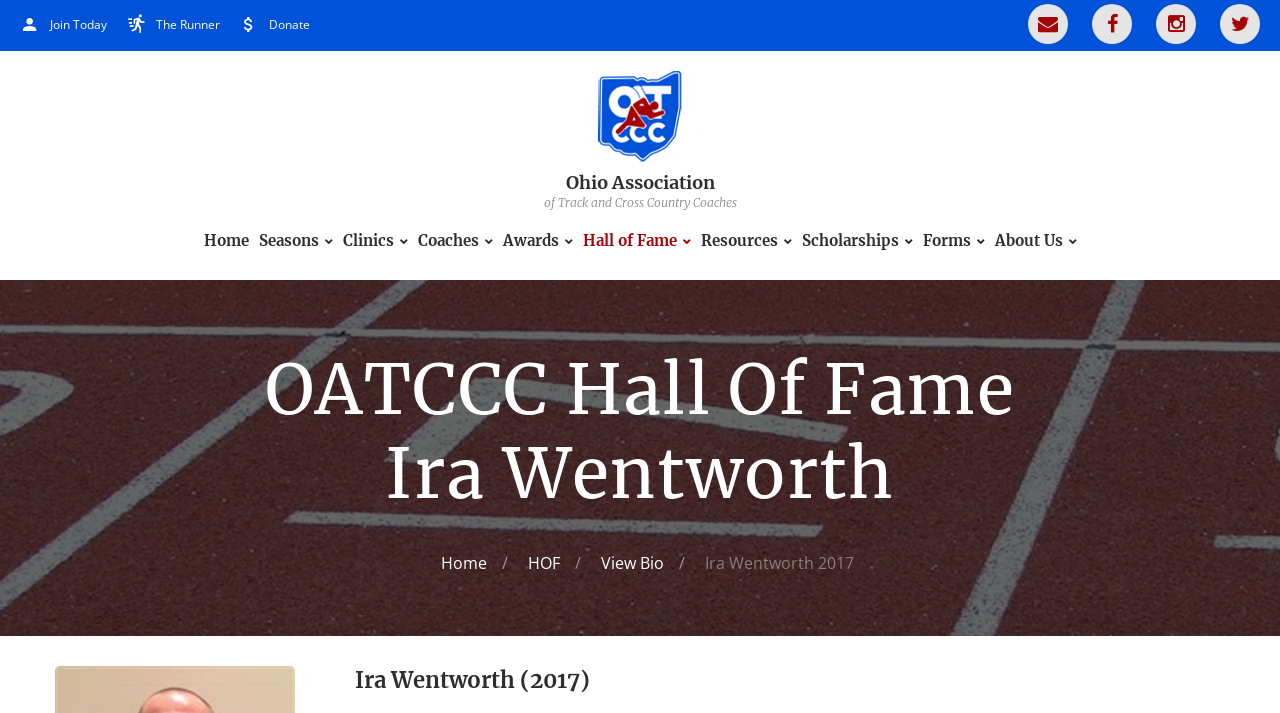Please provide a detailed answer to the question below based on the screenshot: 
What year did Ira Wentworth receive the Hall of Fame award?

The question asks for the year Ira Wentworth received the Hall of Fame award, which can be found in the StaticText 'Ira Wentworth 2017' and also in the heading 'Ira Wentworth (2017)'. Therefore, the answer is 2017.